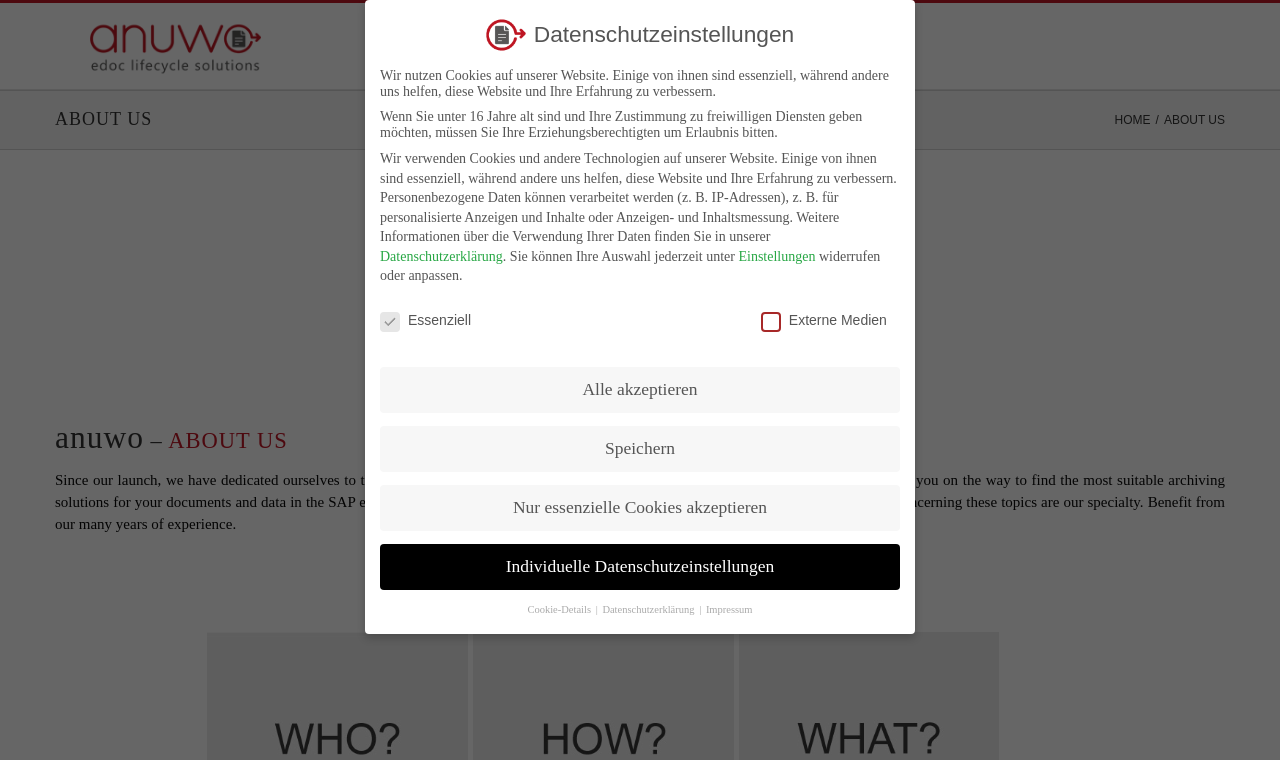What are the three questions mentioned on the webpage?
Respond to the question with a well-detailed and thorough answer.

The three questions are mentioned in the middle of the webpage, with WHO? on the left, HOW? in the middle, and WHAT? on the right.